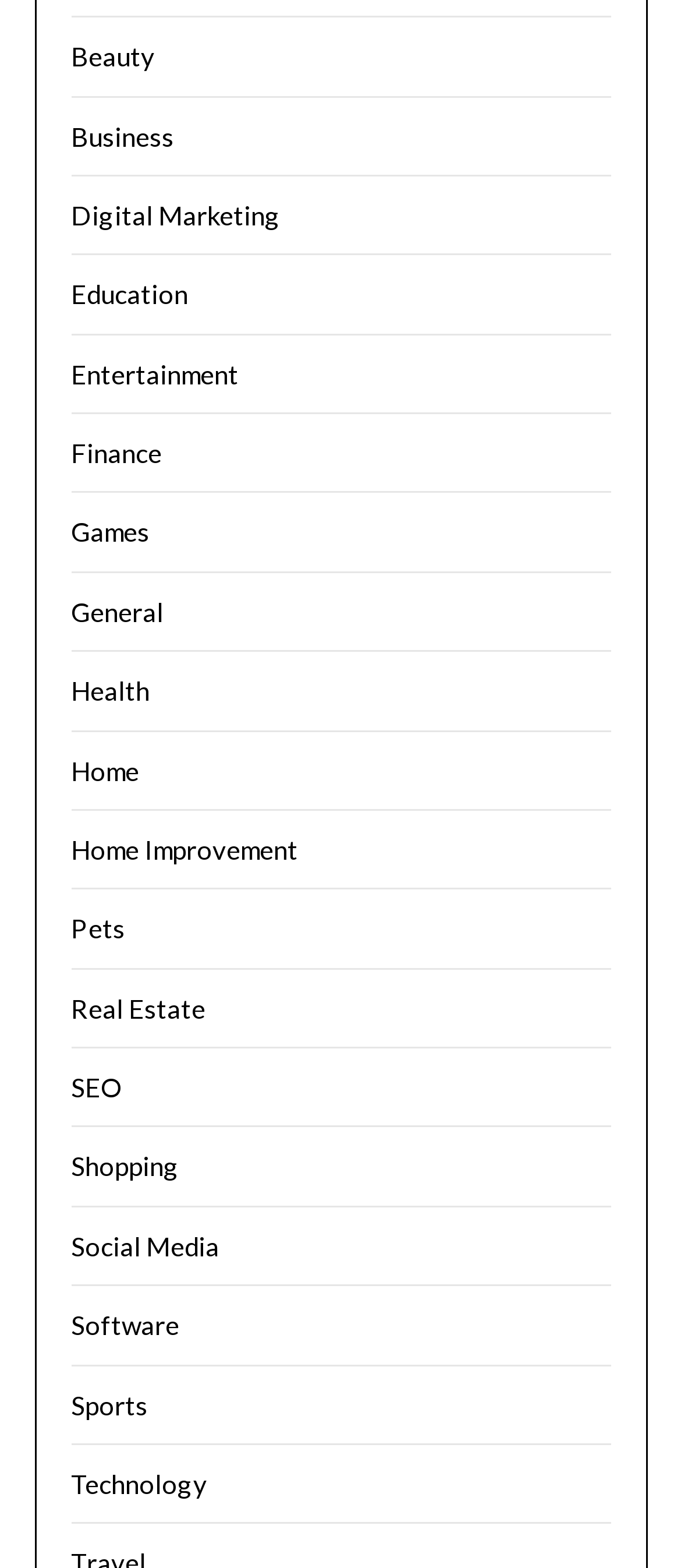How many categories start with the letter 'H'?
Please give a detailed and elaborate explanation in response to the question.

I searched the list of categories and found that two categories start with the letter 'H', which are Health and Home Improvement.